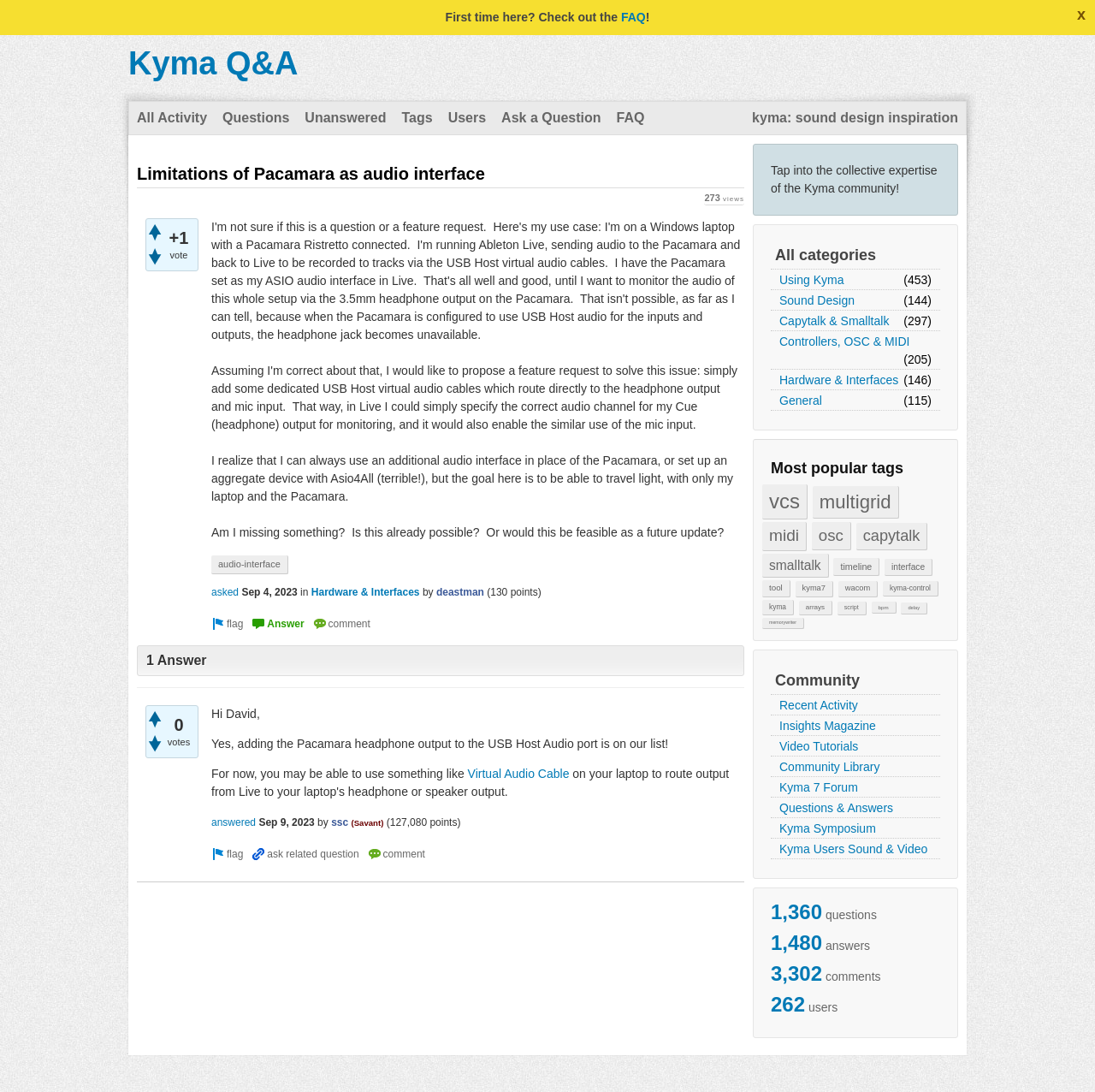Please analyze the image and give a detailed answer to the question:
What is the category of the question 'Limitations of Pacamara as audio interface'?

I found the category by looking at the link 'Hardware & Interfaces' below the question title 'Limitations of Pacamara as audio interface'.